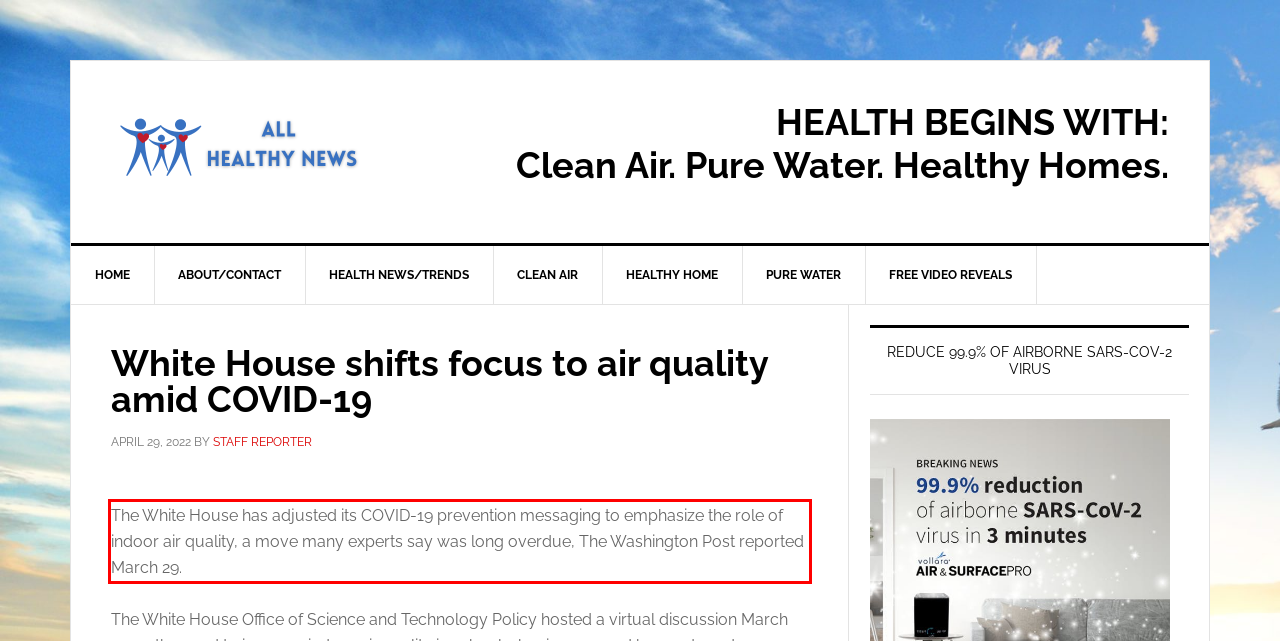You are given a screenshot showing a webpage with a red bounding box. Perform OCR to capture the text within the red bounding box.

The White House has adjusted its COVID-19 prevention messaging to emphasize the role of indoor air quality, a move many experts say was long overdue, The Washington Post reported March 29.